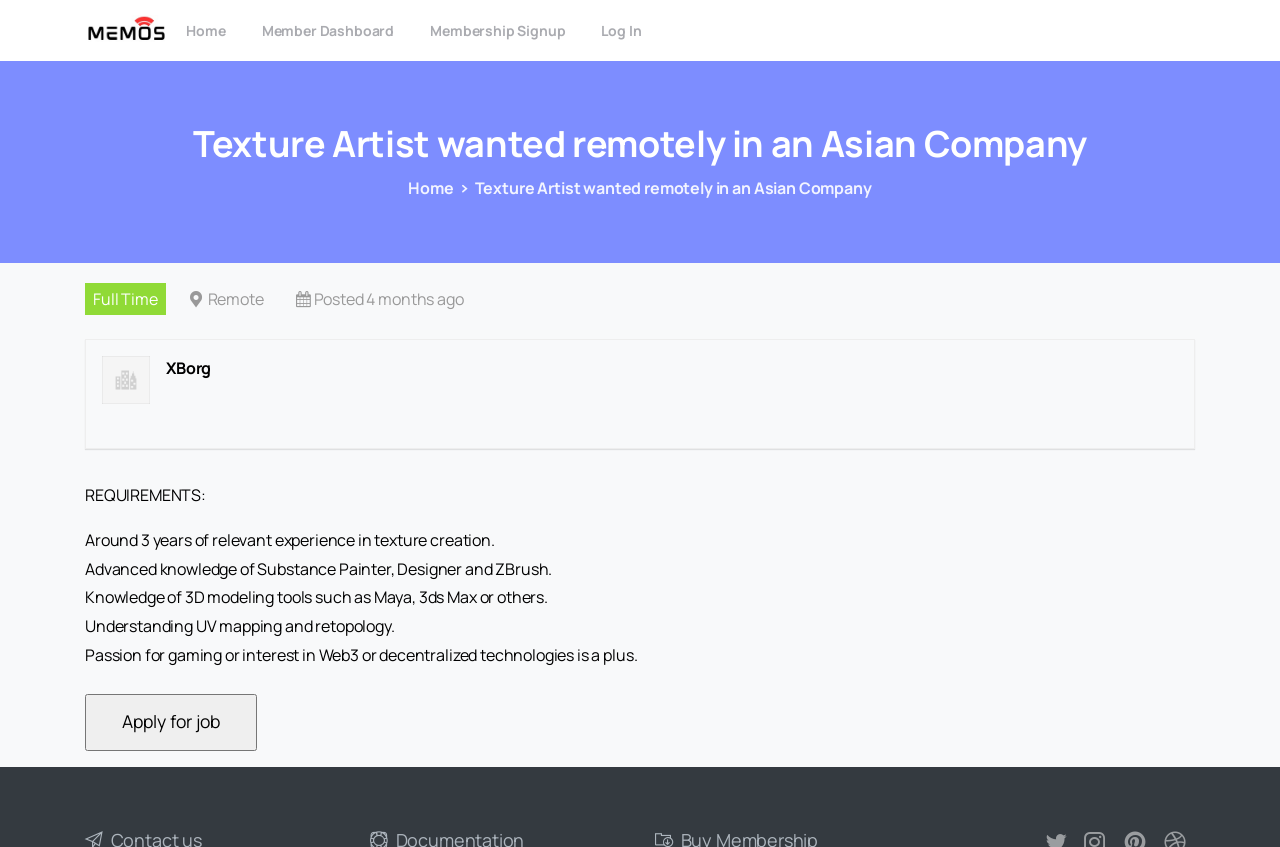Create a detailed summary of all the visual and textual information on the webpage.

This webpage is a job posting for a Texture Artist position at an Asian company, with the option to work remotely. At the top left of the page, there is a logo of "Memos" with a link to the company's homepage. Next to it, there are four links: "Home", "Member Dashboard", "Membership Signup", and "Log In". 

Below these links, there is a heading that displays the job title "Texture Artist wanted remotely in an Asian Company". Underneath the heading, there is a breadcrumb navigation menu with a link to the "Home" page.

The main content of the job posting is an article that takes up most of the page. It starts with three labels: "Full Time", "Remote", and a timestamp indicating that the job was posted 4 months ago. Below these labels, there is a company logo "XBorg". 

The job requirements are listed in a series of paragraphs, including the need for 3 years of experience in texture creation, advanced knowledge of specific software, and understanding of UV mapping and retopology. Additionally, having a passion for gaming or interest in Web3 or decentralized technologies is considered a plus. 

At the bottom of the page, there is a button to "Apply for job".